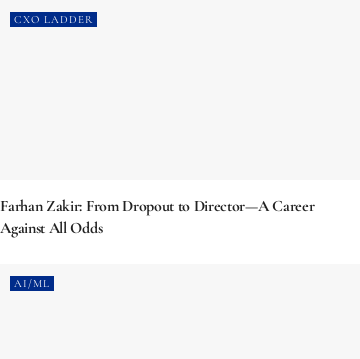Respond with a single word or short phrase to the following question: 
What is the context of the content?

Leadership and career development